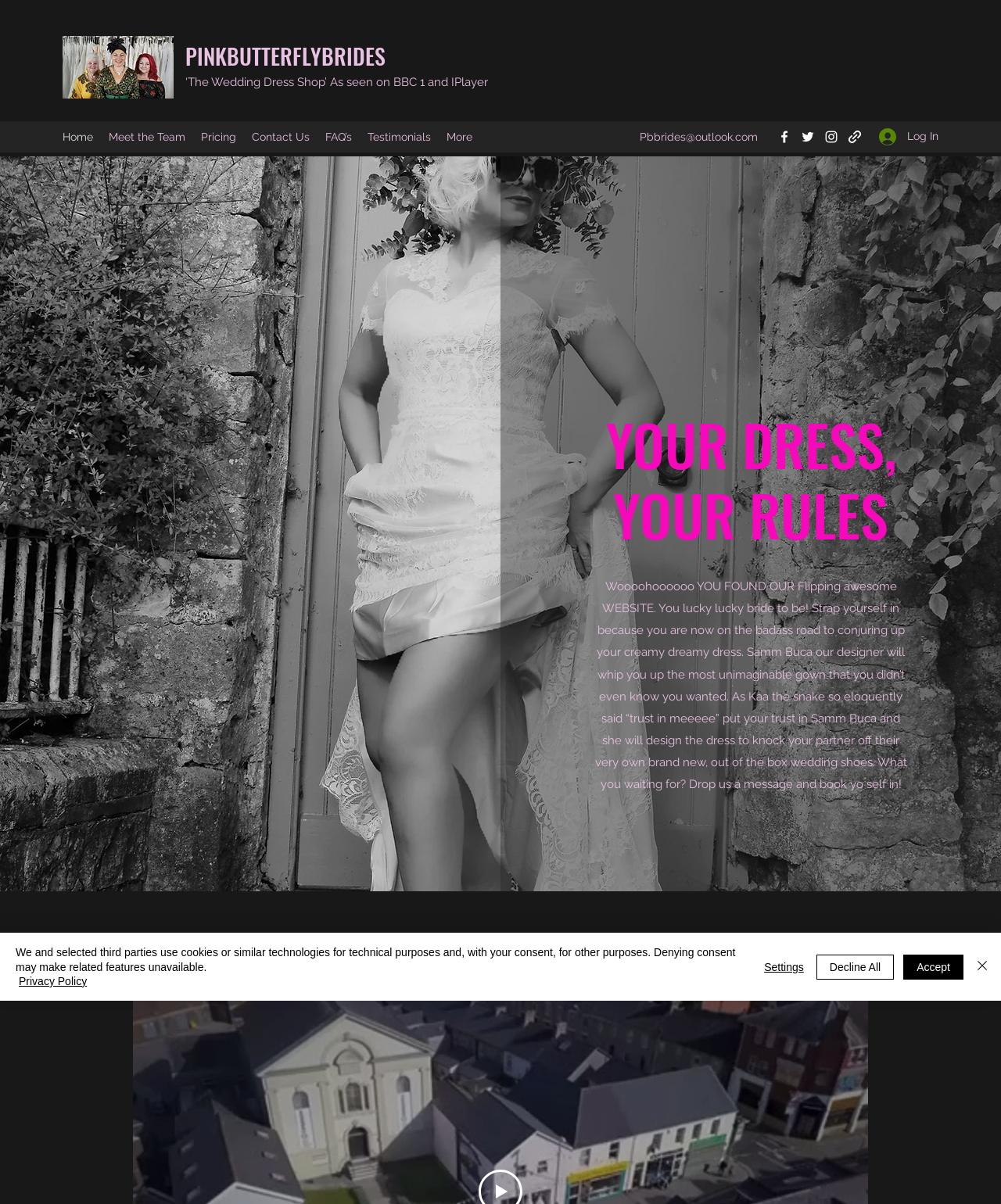Provide a one-word or one-phrase answer to the question:
What is the call-to-action on the website?

Drop us a message and book